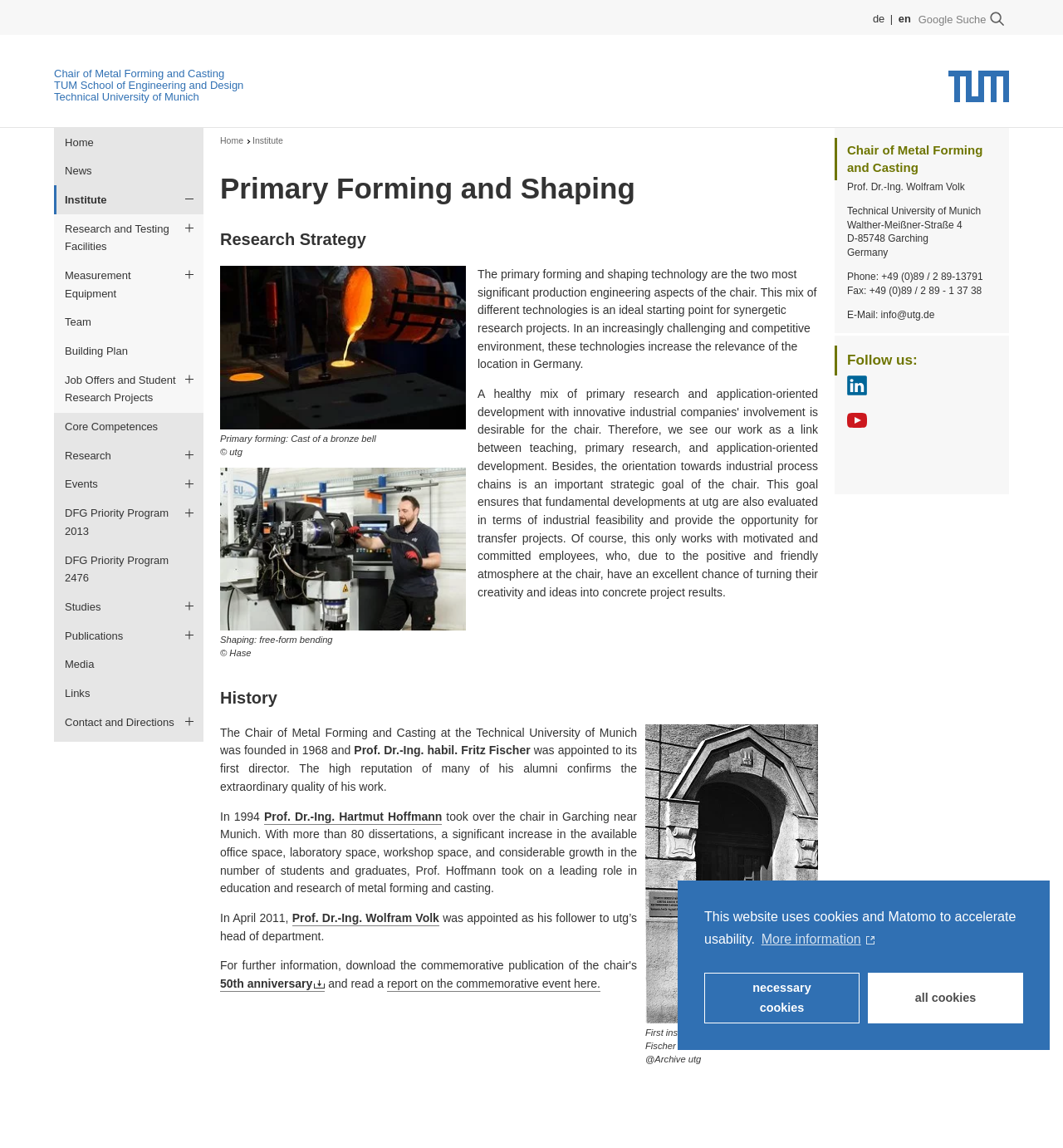Locate the bounding box of the UI element based on this description: "News". Provide four float numbers between 0 and 1 as [left, top, right, bottom].

[0.051, 0.137, 0.191, 0.162]